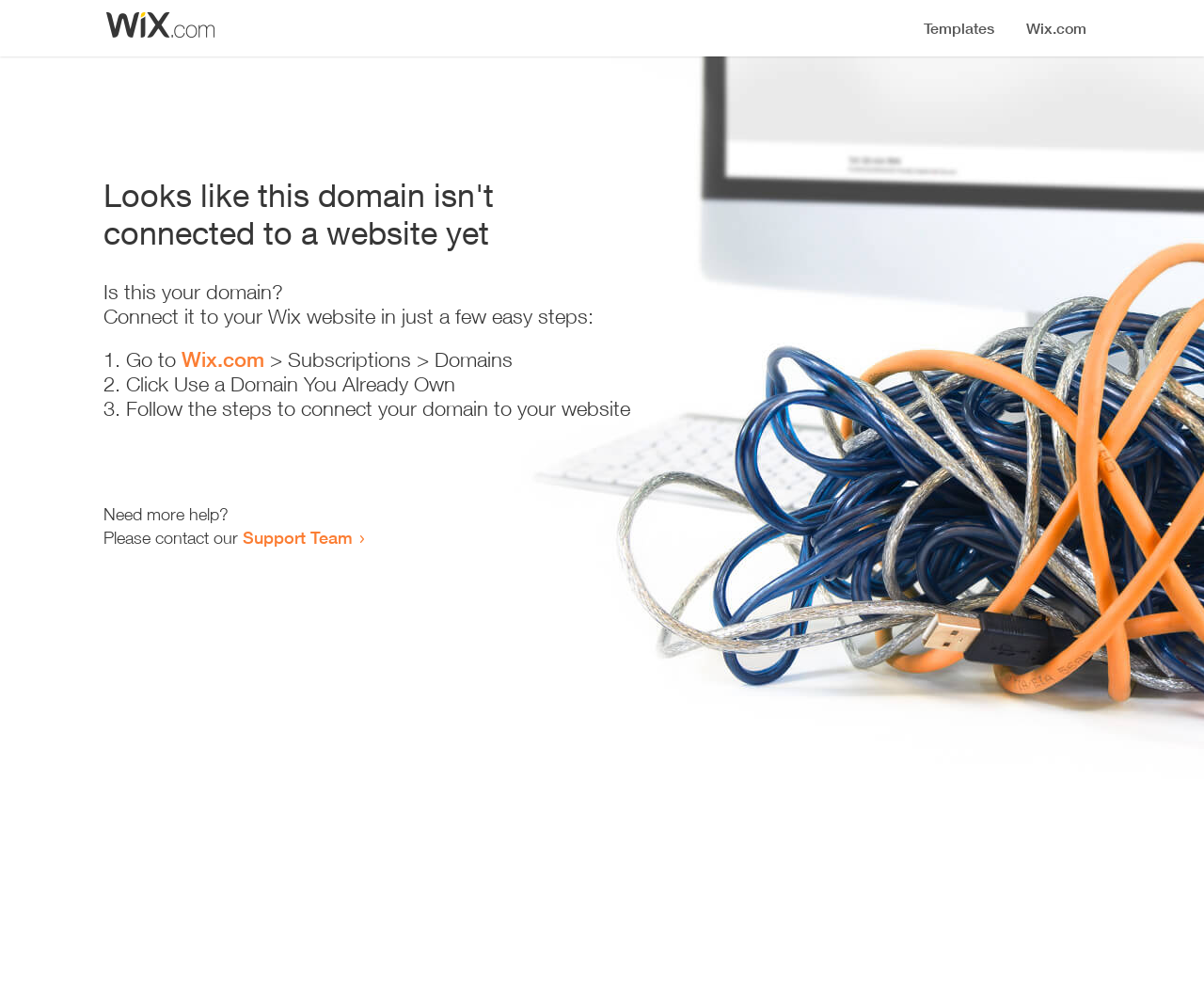Show the bounding box coordinates for the HTML element as described: "Support Team".

[0.202, 0.534, 0.293, 0.555]